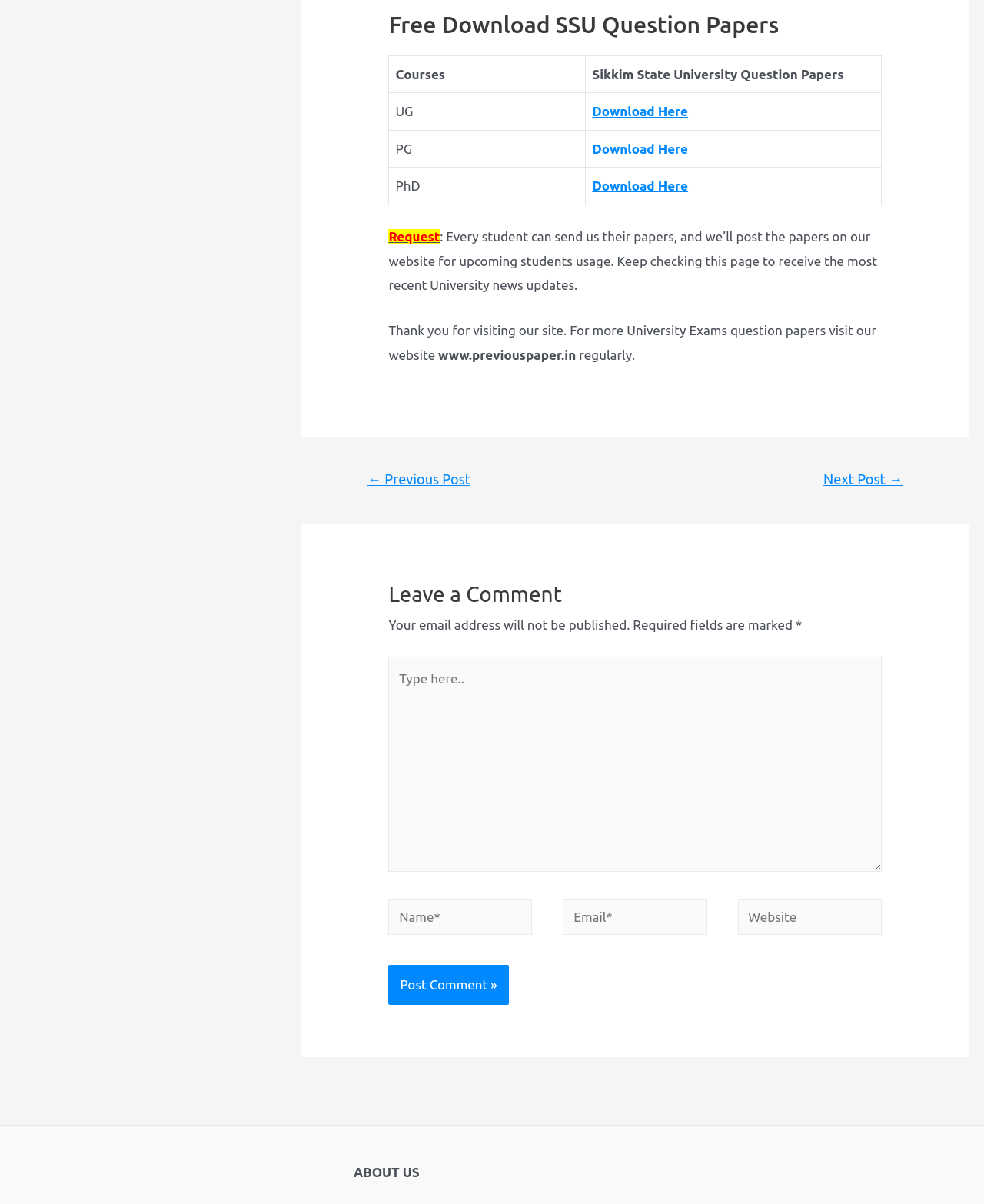Pinpoint the bounding box coordinates of the area that must be clicked to complete this instruction: "Type in the 'Name*' field".

[0.395, 0.504, 0.541, 0.534]